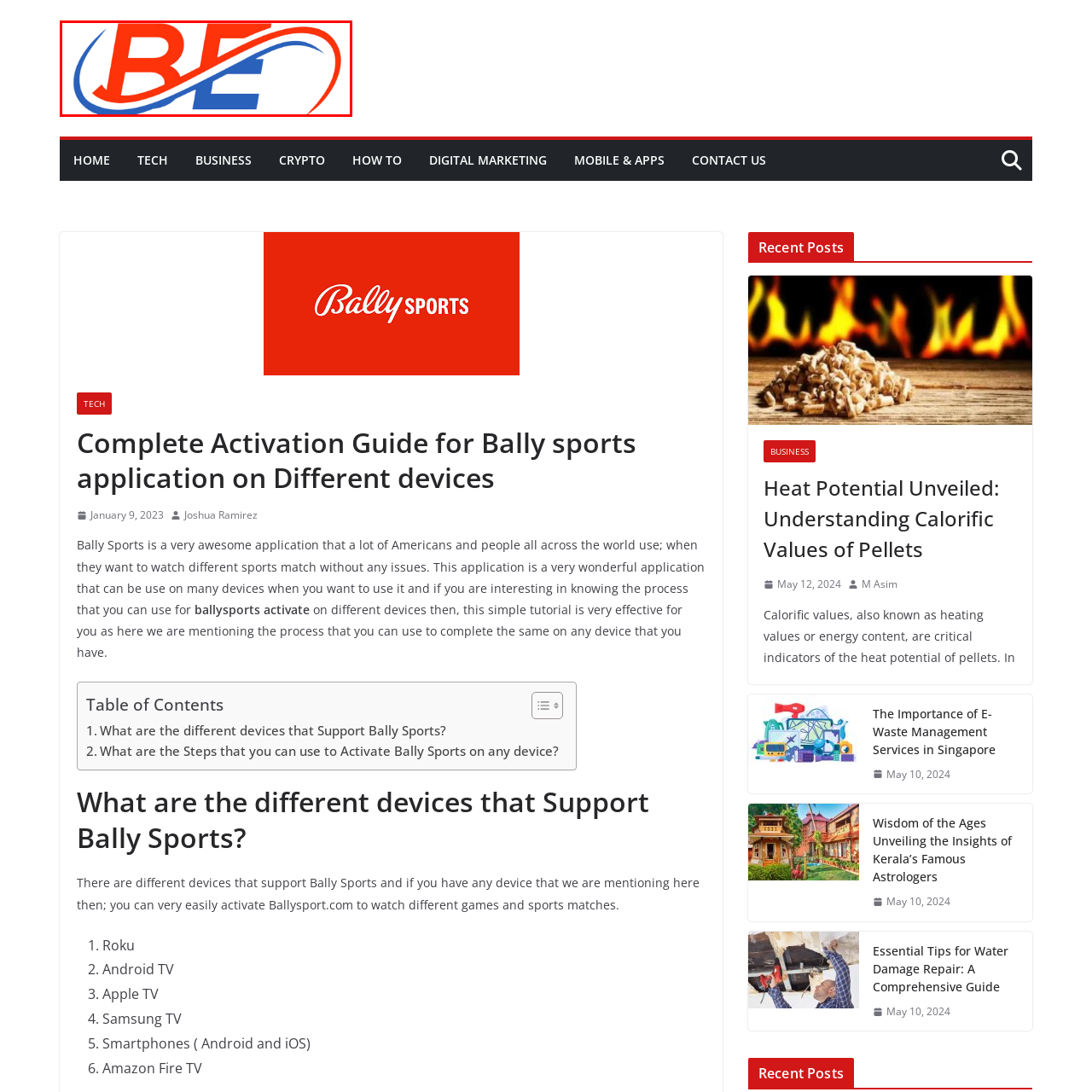Inspect the image surrounded by the red outline and respond to the question with a brief word or phrase:
What is the purpose of the Bally Sports application?

To watch sports events